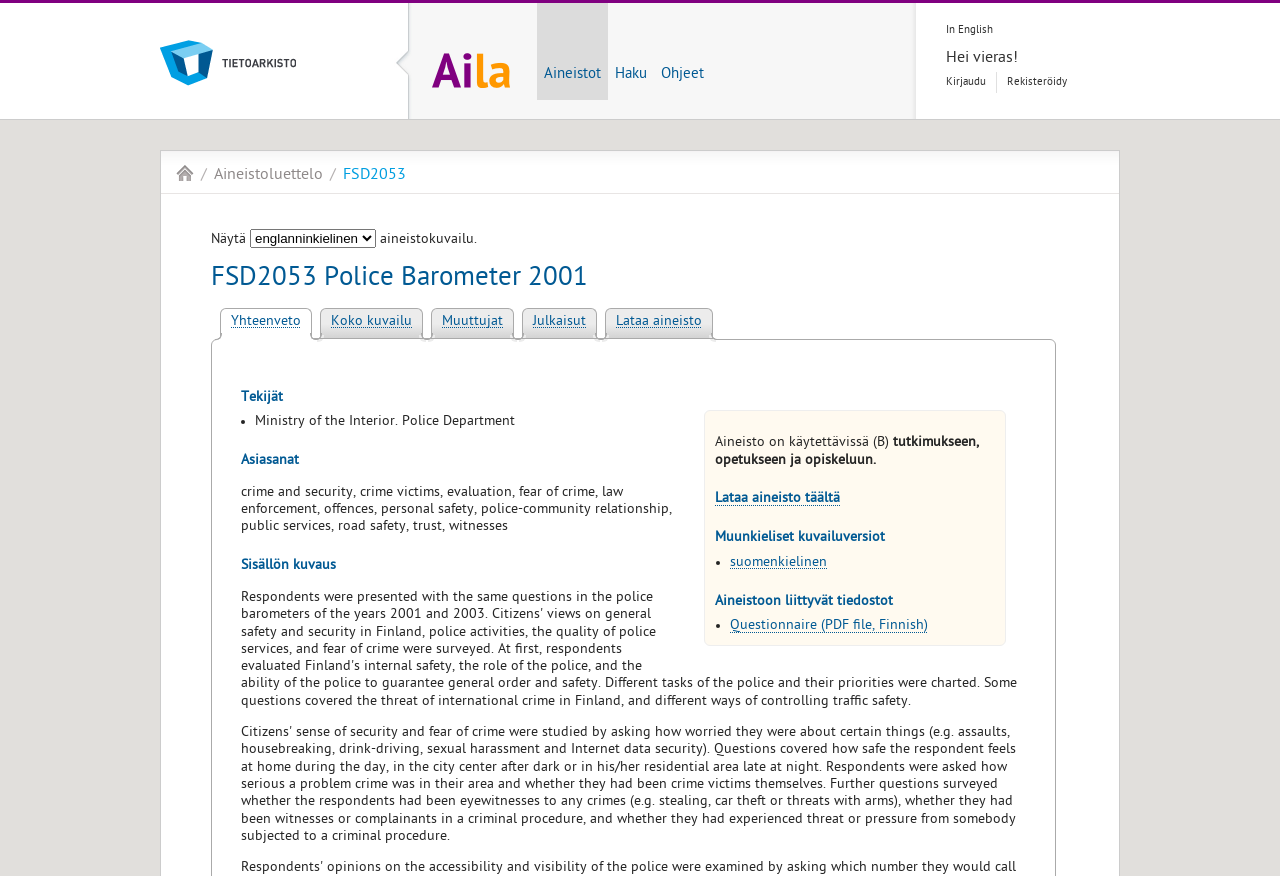What is the language of the questionnaire?
Using the image as a reference, answer with just one word or a short phrase.

Finnish